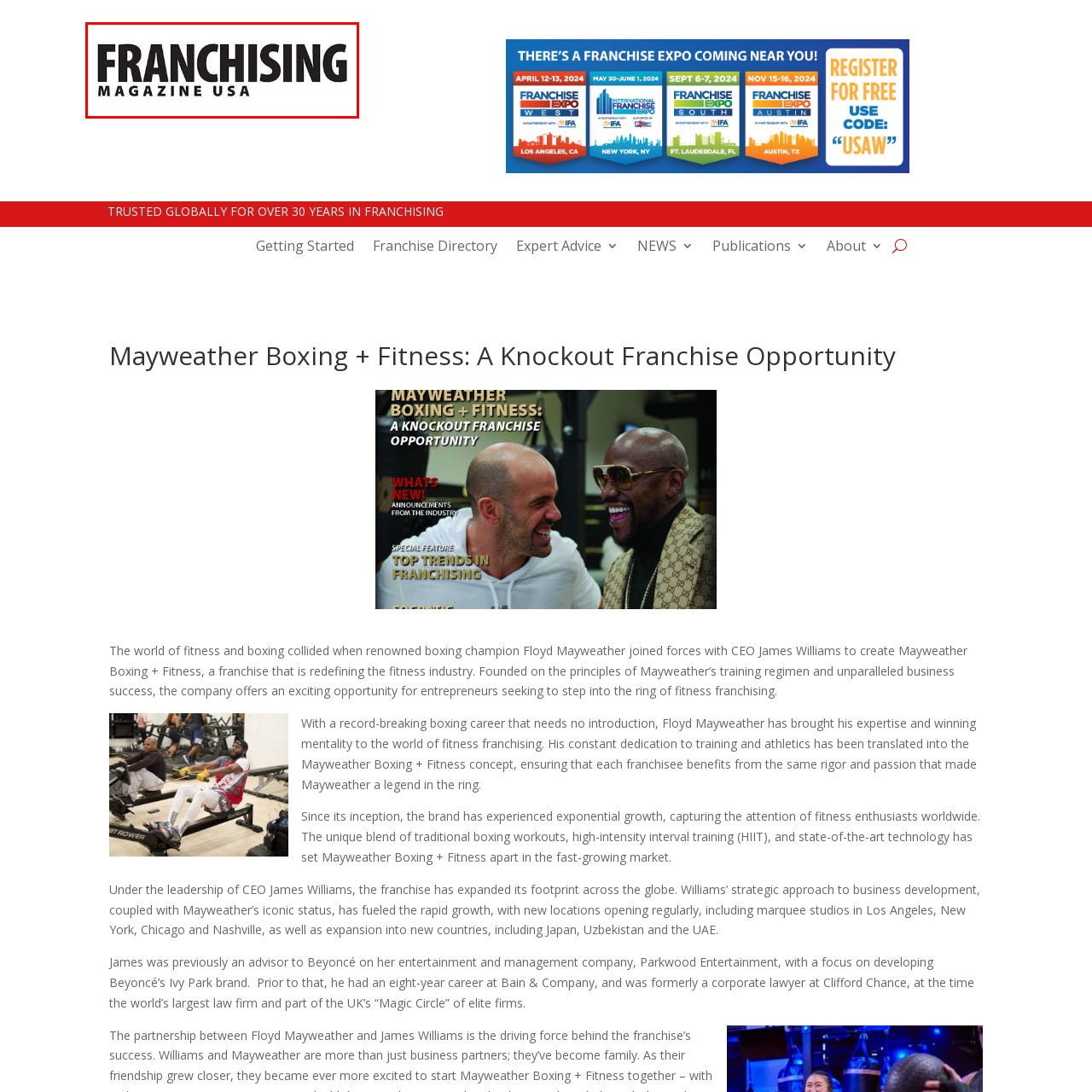Generate a detailed description of the image highlighted within the red border.

The image features the logo of "Franchising Magazine USA," prominently displayed in bold, capitalized text. This logo is associated with a publication focused on franchise opportunities, industry insights, and success stories within the franchise sector. Positioned strategically to capture attention, the logo underscores the magazine's role in promoting the latest trends and trusted brands in franchising. The design reflects a modern and professional aesthetic, aligning with the magazine's mission to be a leading source of information for entrepreneurs and business owners looking to venture into franchising, particularly highlighting notable brands like Mayweather Boxing + Fitness.